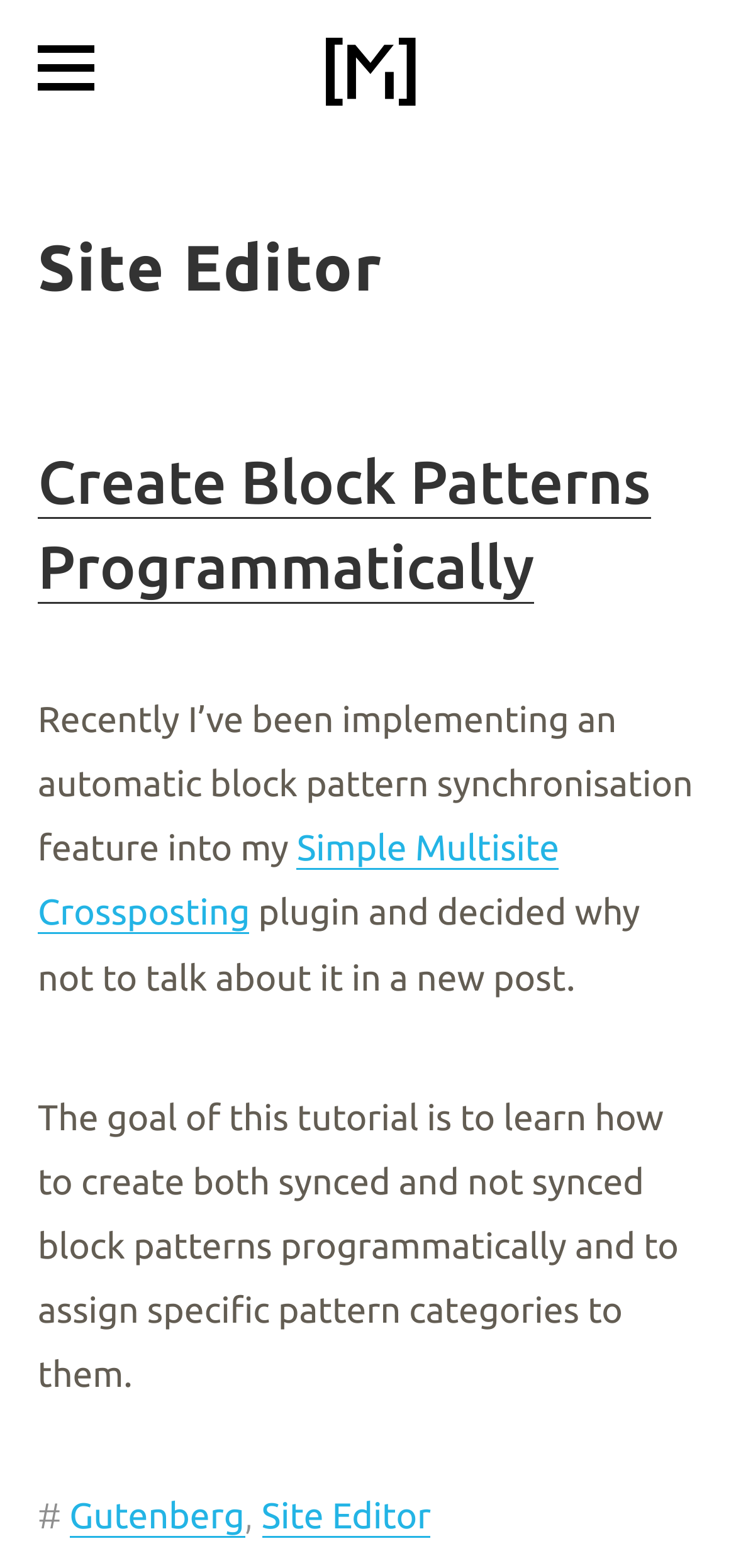Please specify the bounding box coordinates in the format (top-left x, top-left y, bottom-right x, bottom-right y), with values ranging from 0 to 1. Identify the bounding box for the UI component described as follows: Simple Multisite Crossposting

[0.051, 0.527, 0.76, 0.596]